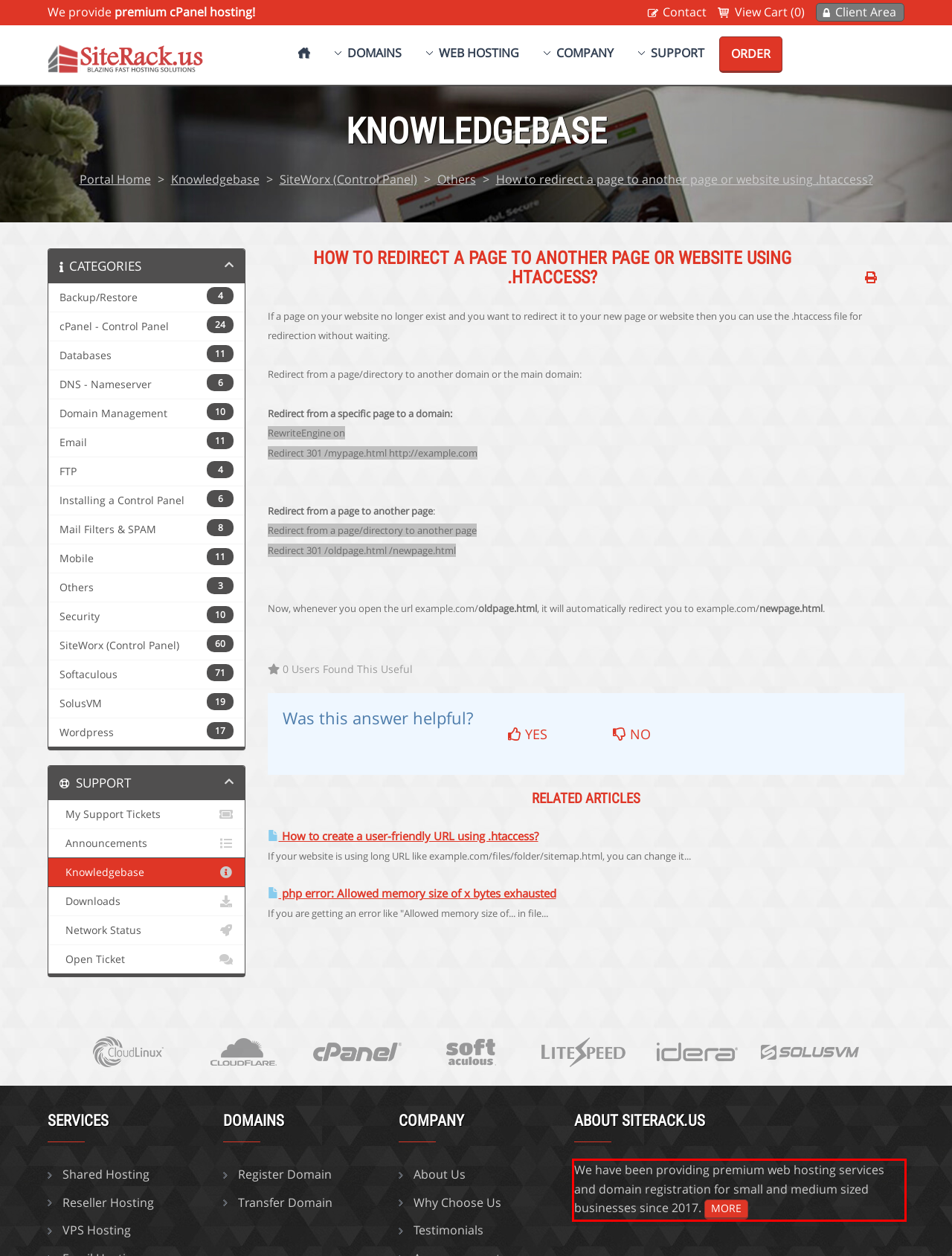Please extract the text content within the red bounding box on the webpage screenshot using OCR.

We have been providing premium web hosting services and domain registration for small and medium sized businesses since 2017. MORE